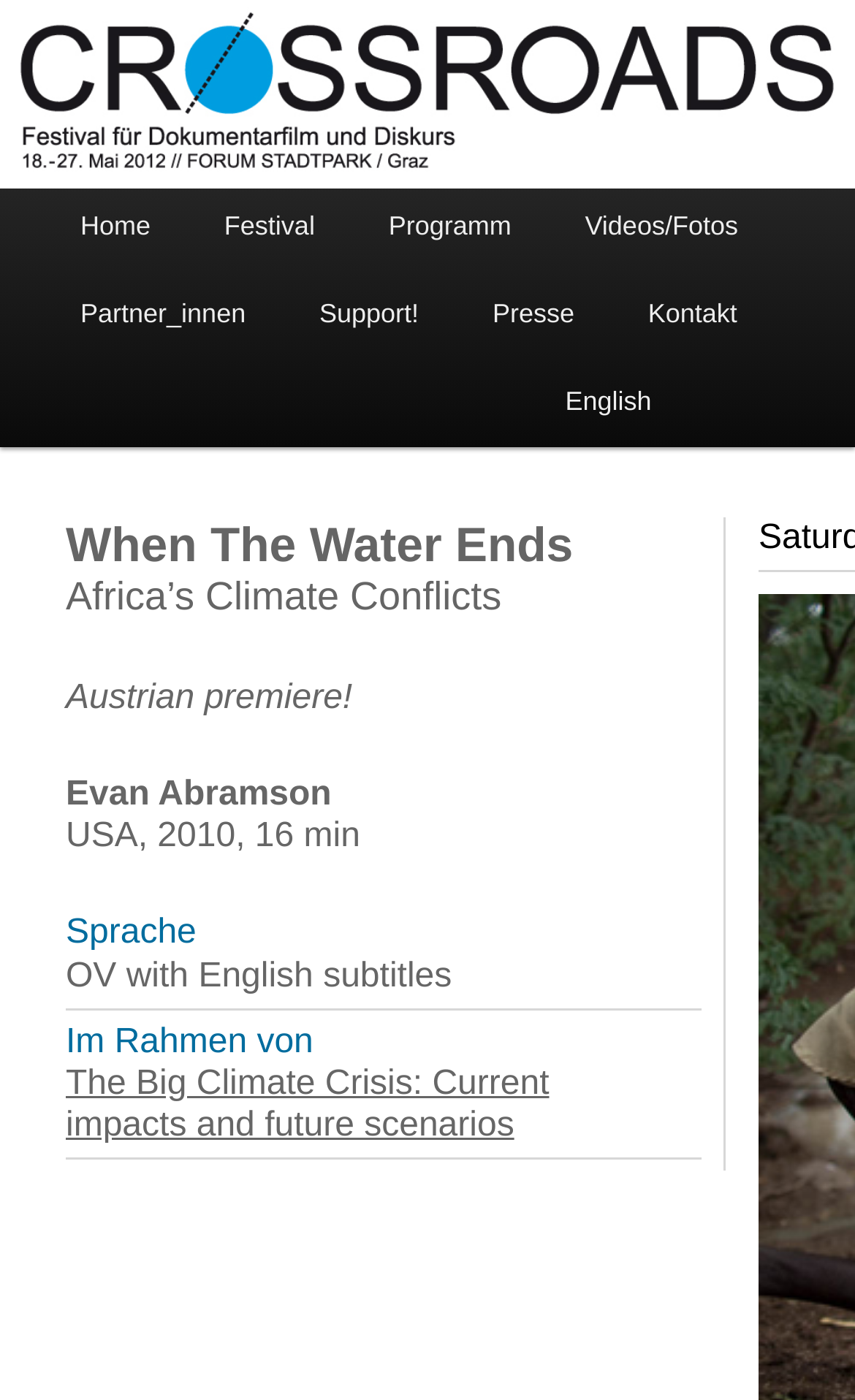Can you find the bounding box coordinates for the element to click on to achieve the instruction: "View the 'When The Water Ends' heading"?

[0.077, 0.369, 0.826, 0.411]